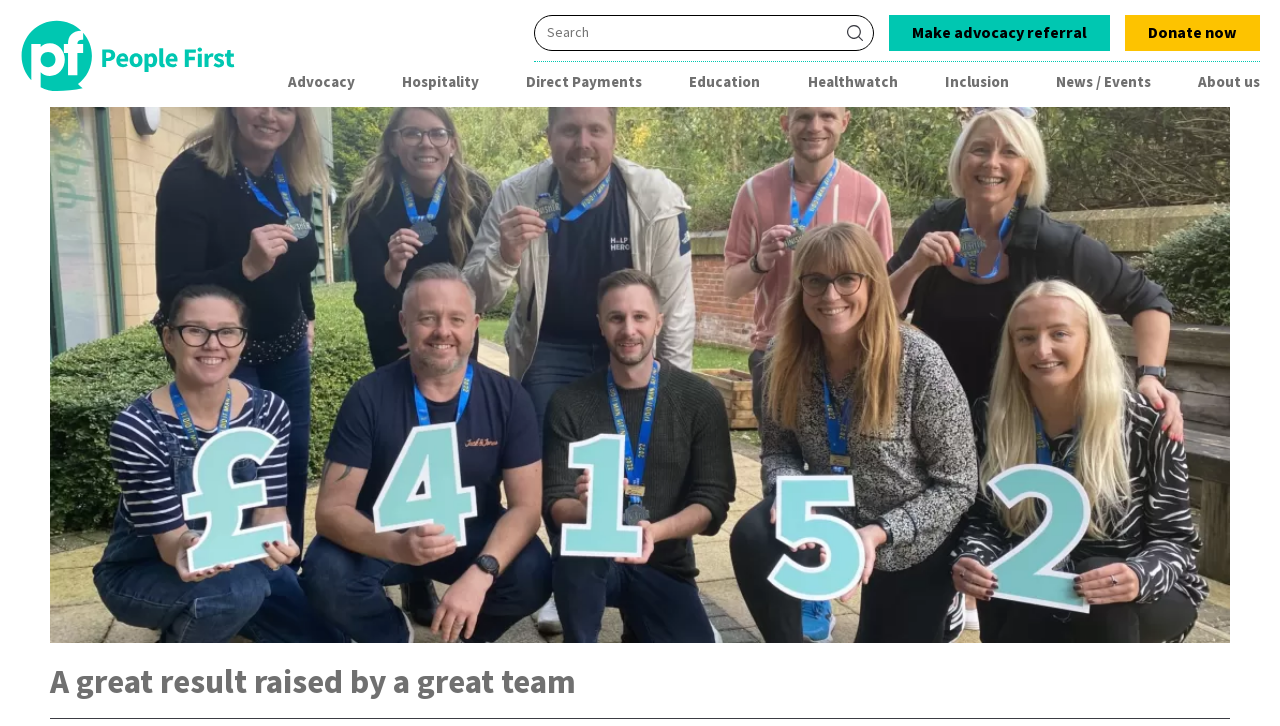Pinpoint the bounding box coordinates of the area that should be clicked to complete the following instruction: "Donate now". The coordinates must be given as four float numbers between 0 and 1, i.e., [left, top, right, bottom].

[0.879, 0.021, 0.984, 0.07]